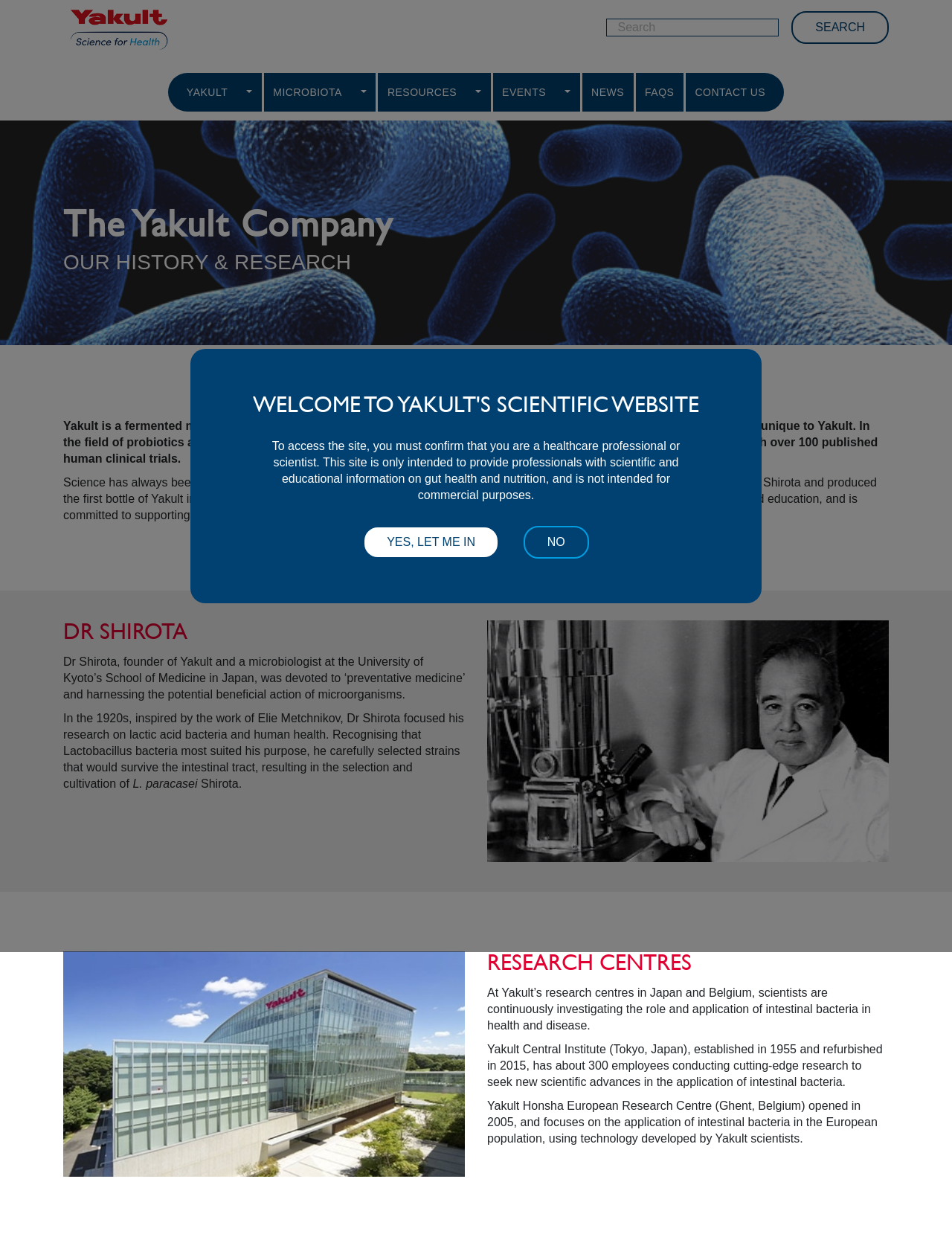Please identify the bounding box coordinates of the area that needs to be clicked to follow this instruction: "Go to Microbiota page".

[0.277, 0.059, 0.369, 0.09]